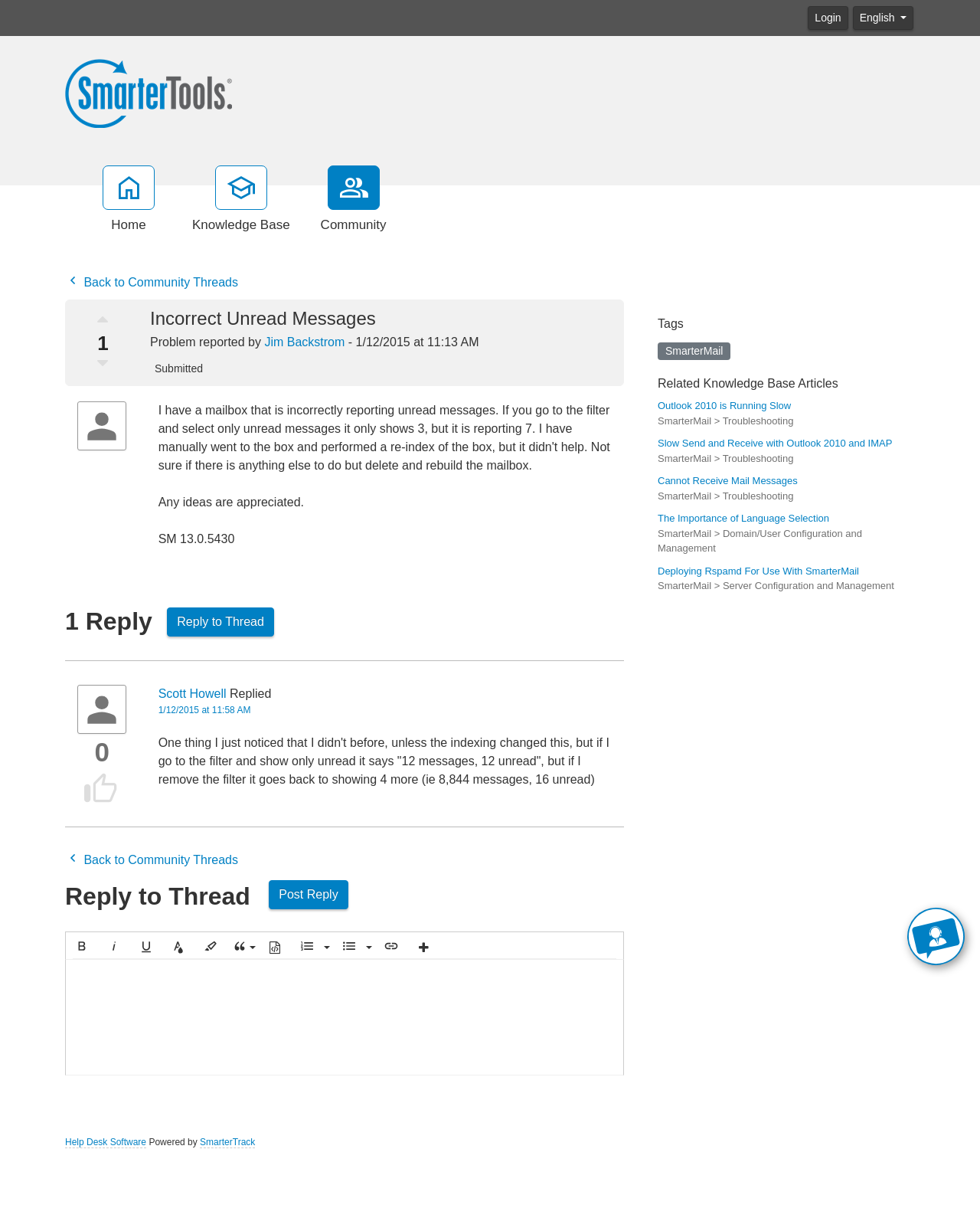Can you pinpoint the bounding box coordinates for the clickable element required for this instruction: "Click the 'Post Reply' button"? The coordinates should be four float numbers between 0 and 1, i.e., [left, top, right, bottom].

[0.274, 0.729, 0.355, 0.753]